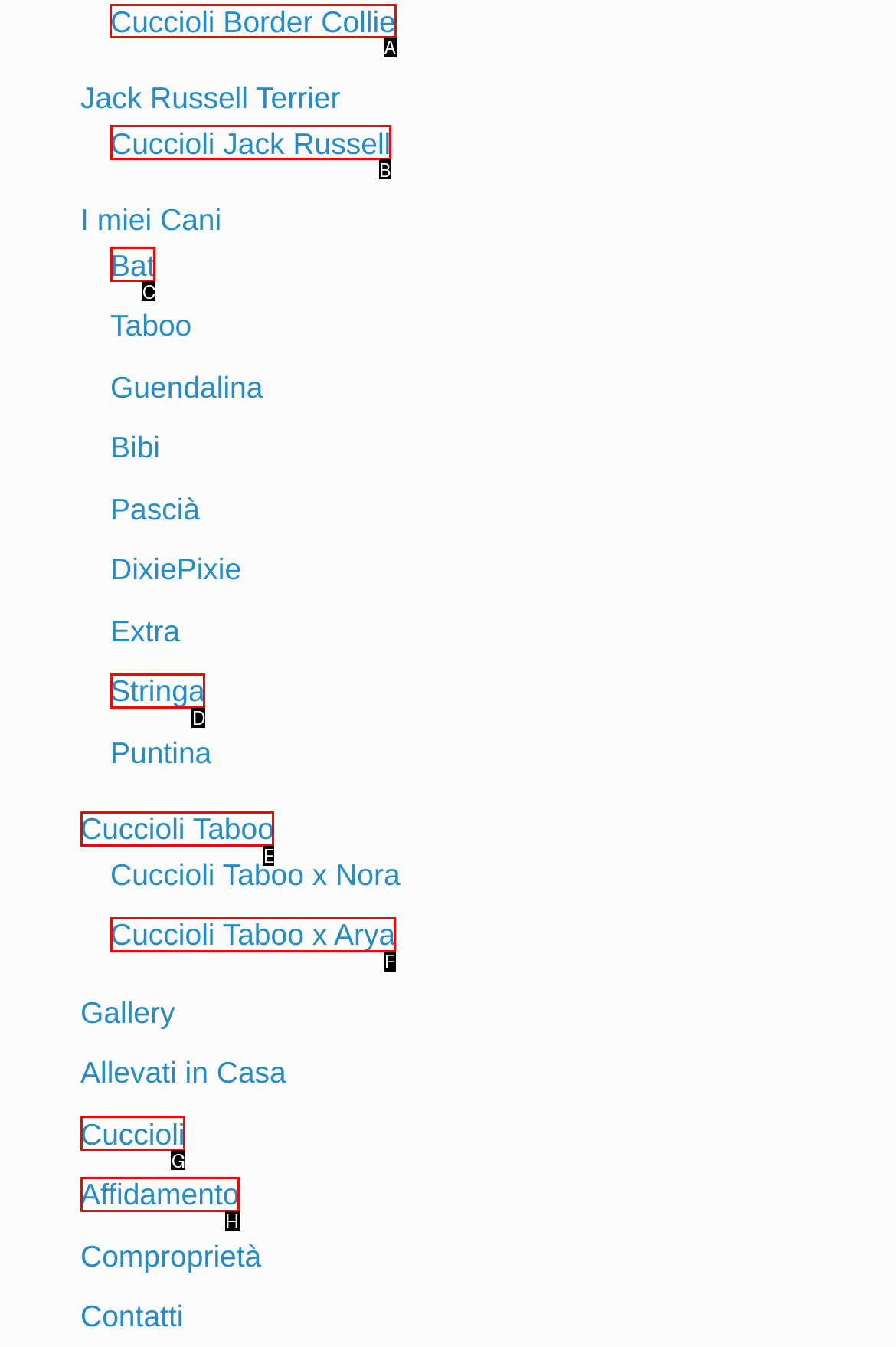Pick the option that should be clicked to perform the following task: view Cuccioli Border Collie
Answer with the letter of the selected option from the available choices.

A